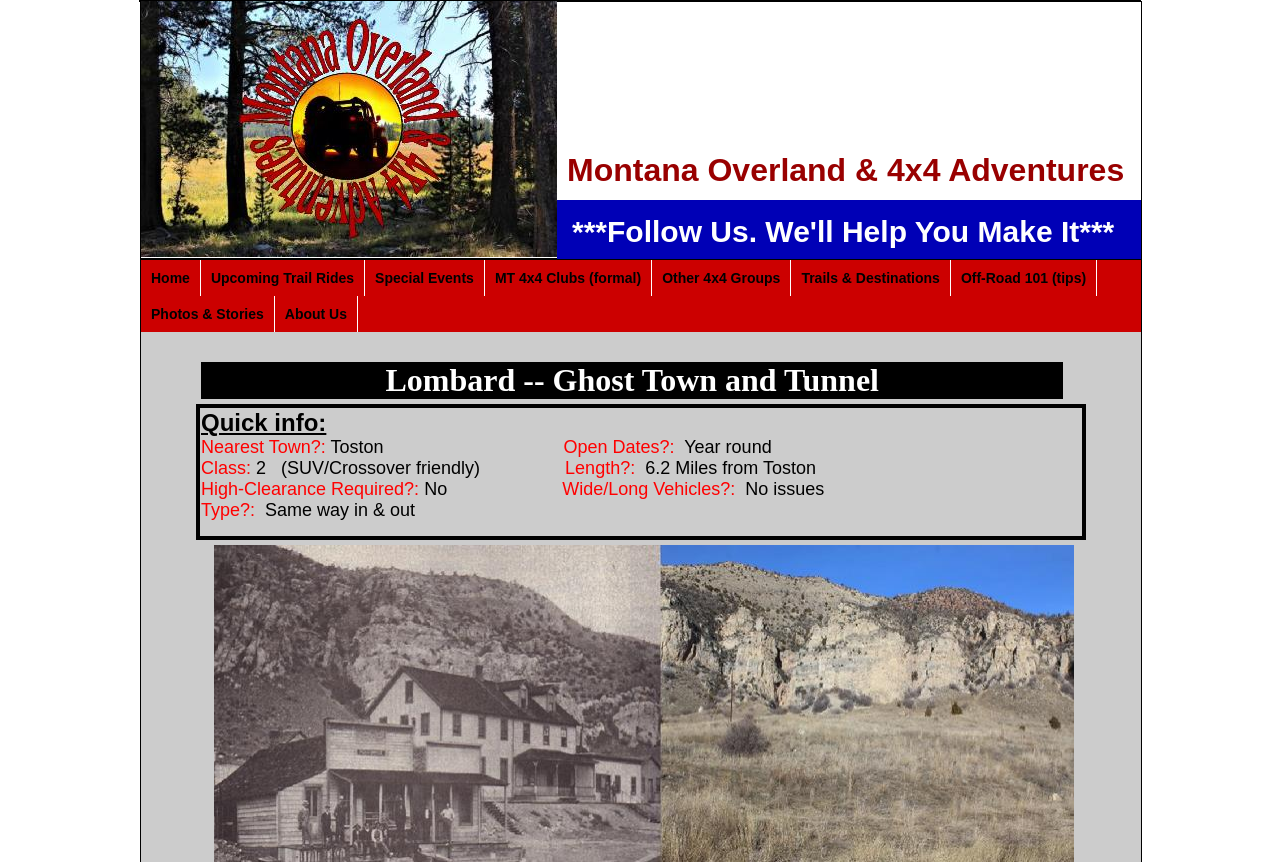What is the length of the Lombard trail?
Utilize the image to construct a detailed and well-explained answer.

I examined the table element and found the text 'Length?: 6.2 Miles from Toston' in one of the table cells, which provides the length of the Lombard trail.